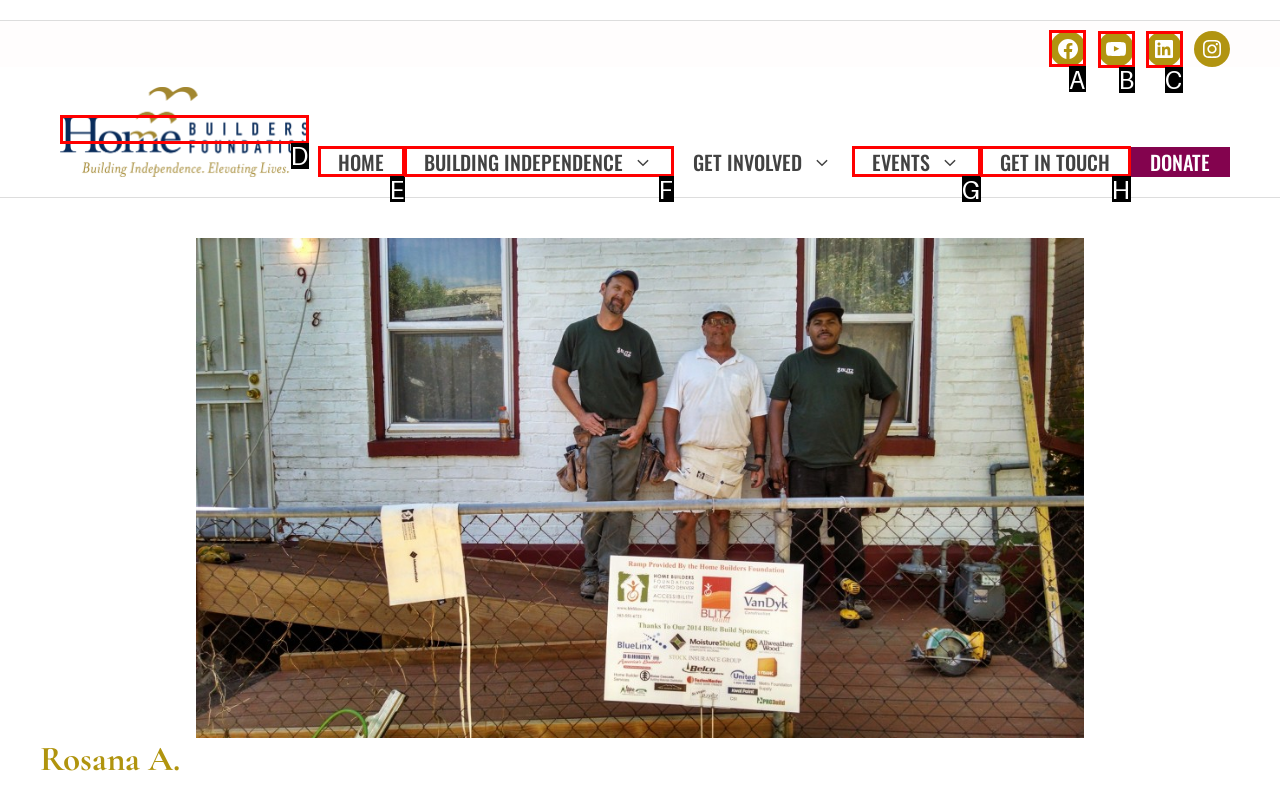Select the letter of the UI element that matches this task: visit Facebook page
Provide the answer as the letter of the correct choice.

A